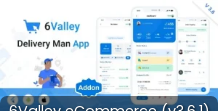From the details in the image, provide a thorough response to the question: What are the key functionalities presented on the mobile screens?

The caption highlights the app's role in streamlining delivery processes by showcasing its key features, which include order management, real-time tracking, and user notifications, all of which are presented on mobile screens.